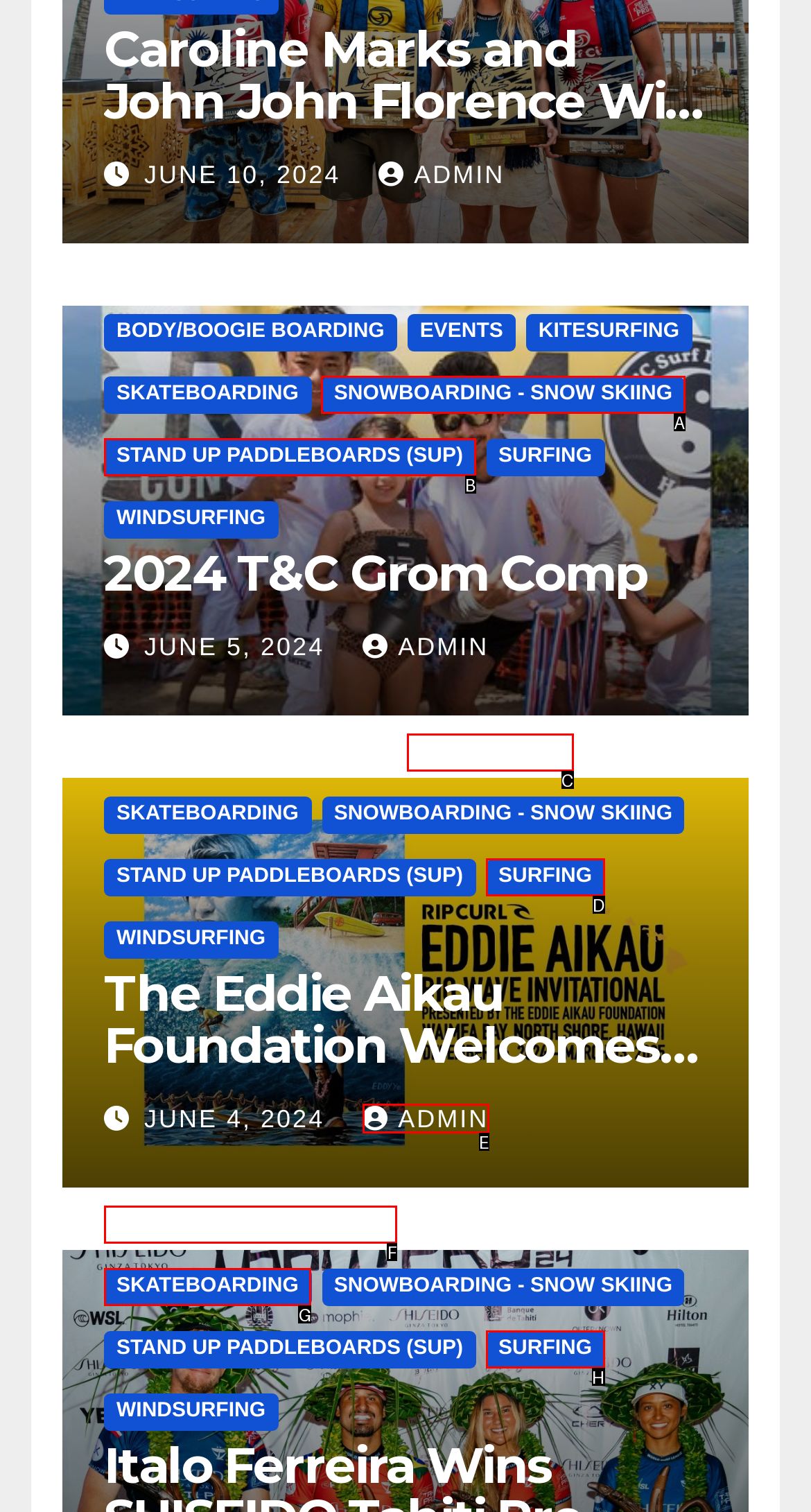Select the letter that corresponds to this element description: Skateboarding
Answer with the letter of the correct option directly.

G